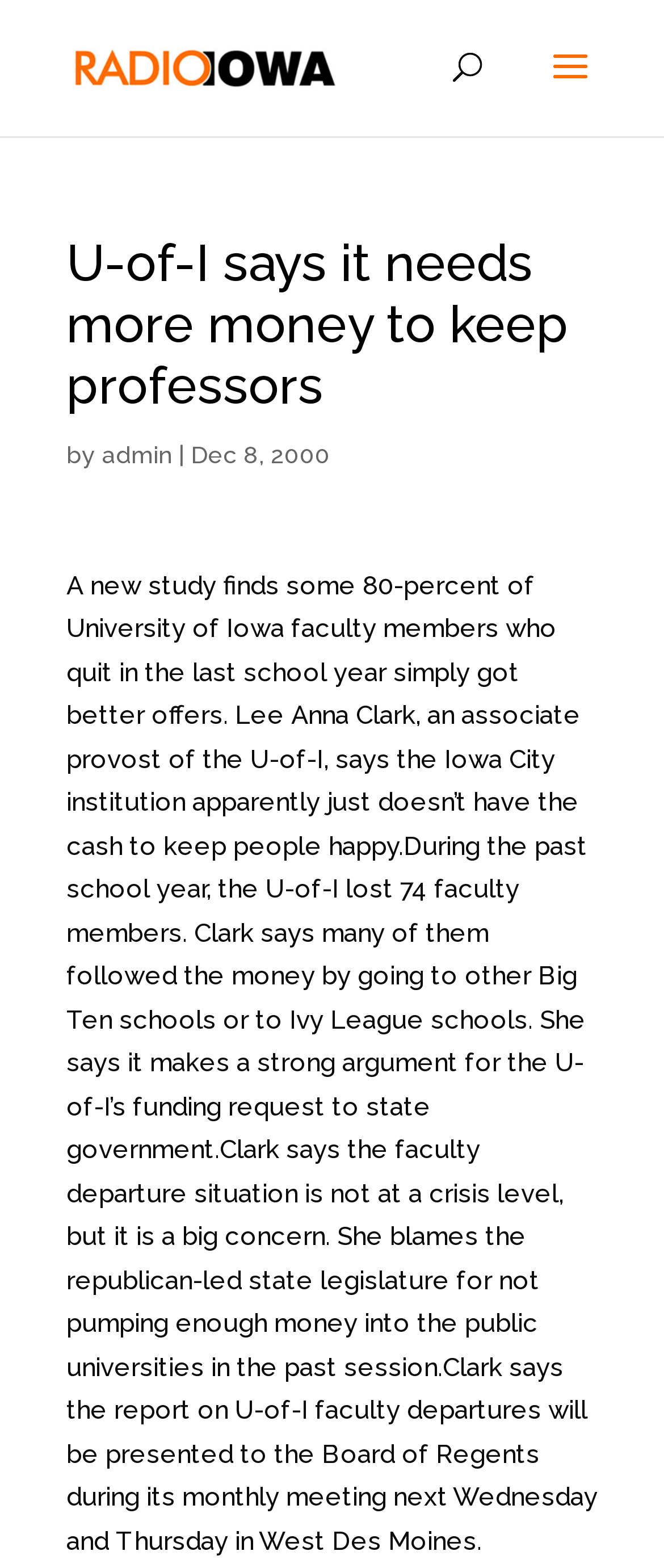Determine the main heading text of the webpage.

U-of-I says it needs more money to keep professors